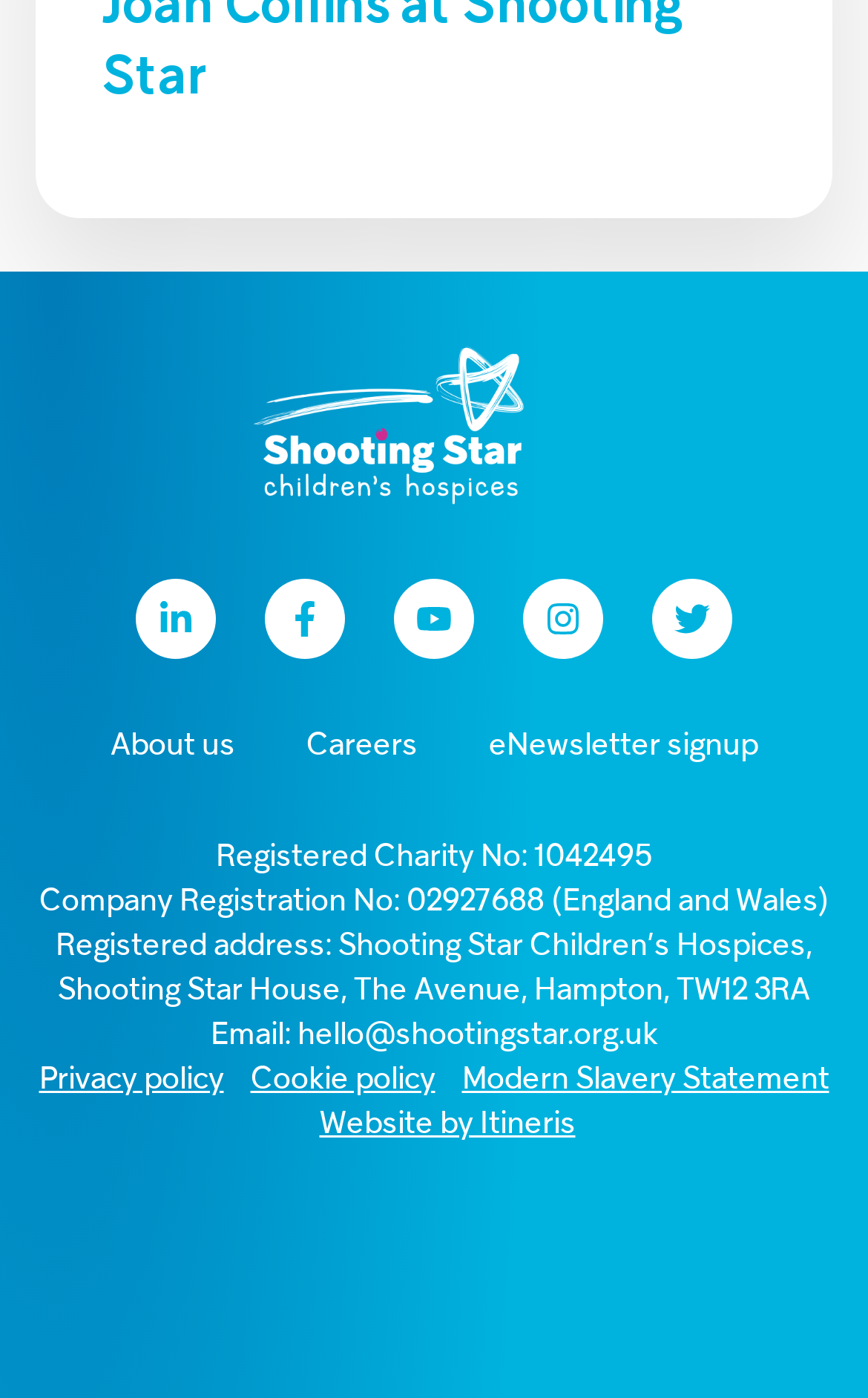Find the coordinates for the bounding box of the element with this description: "Modern Slavery Statement".

[0.532, 0.757, 0.955, 0.789]